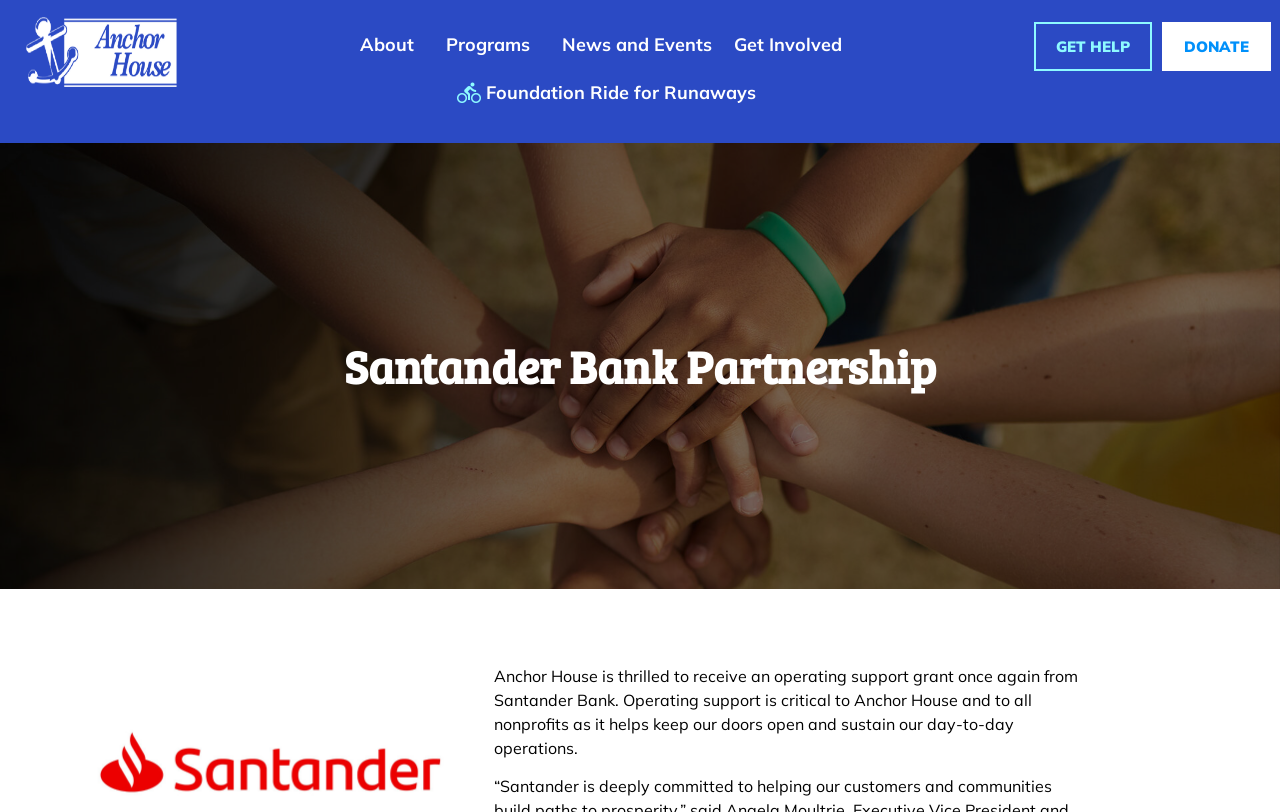Use the details in the image to answer the question thoroughly: 
What is the purpose of operating support according to the webpage?

I inferred this answer by reading the text 'Operating support is critical to Anchor House and to all nonprofits as it helps keep our doors open and sustain our day-to-day operations.' which explains the purpose of operating support.